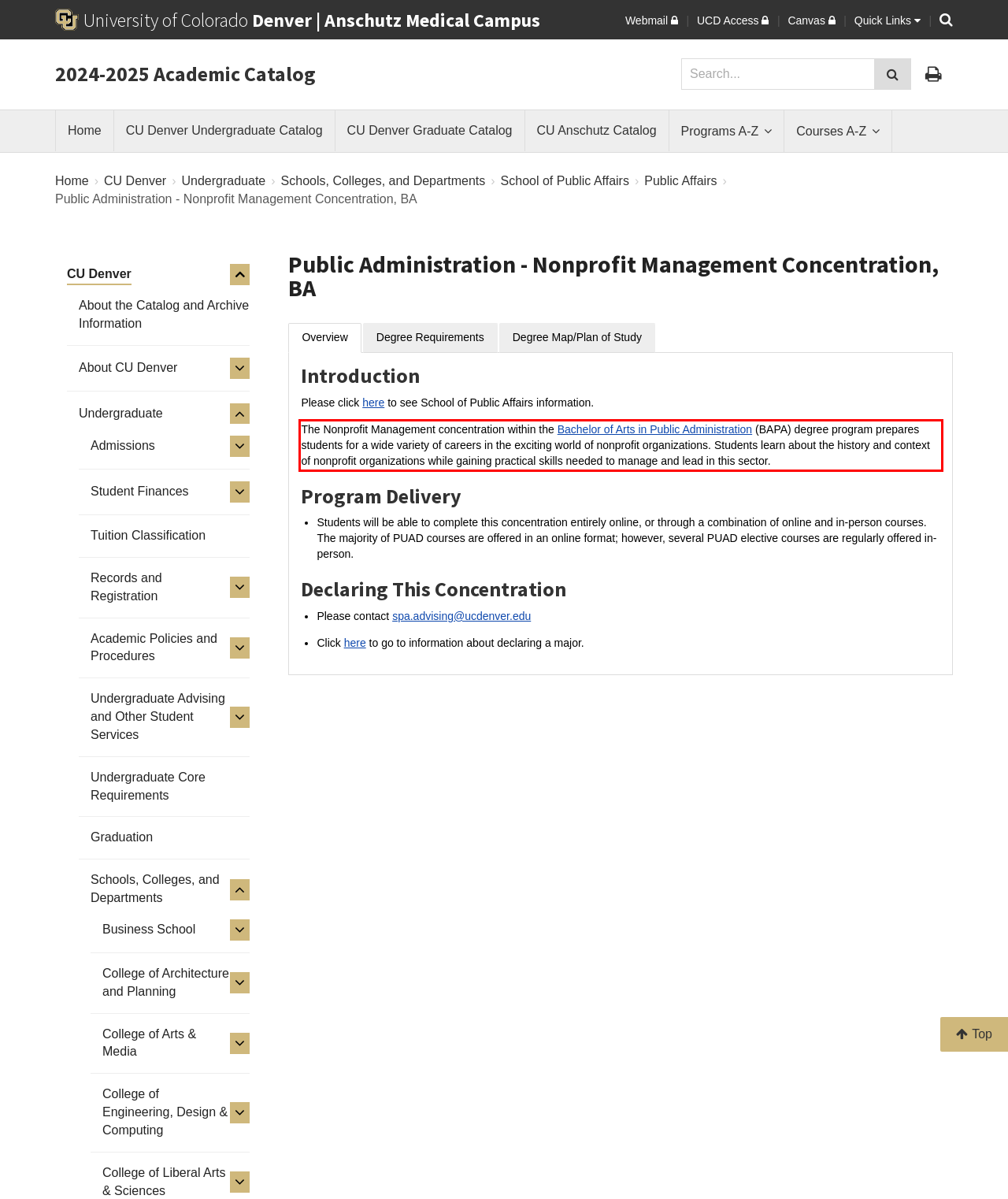You have a screenshot of a webpage with a red bounding box. Identify and extract the text content located inside the red bounding box.

The Nonprofit Management concentration within the Bachelor of Arts in Public Administration (BAPA) degree program prepares students for a wide variety of careers in the exciting world of nonprofit organizations. Students learn about the history and context of nonprofit organizations while gaining practical skills needed to manage and lead in this sector.